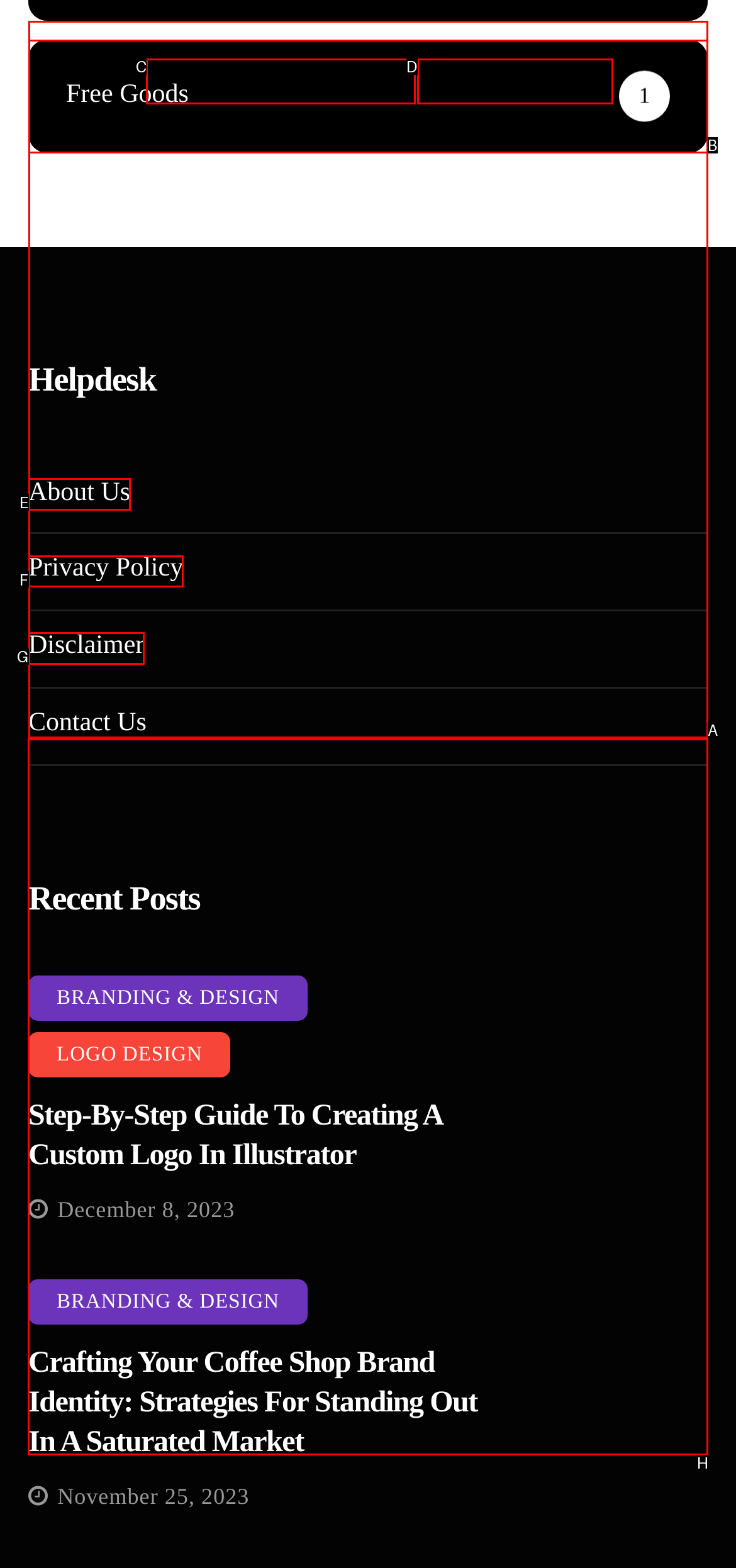Choose the HTML element you need to click to achieve the following task: Read the '15+ Best Modern Free Script Fonts to Download' article
Respond with the letter of the selected option from the given choices directly.

H